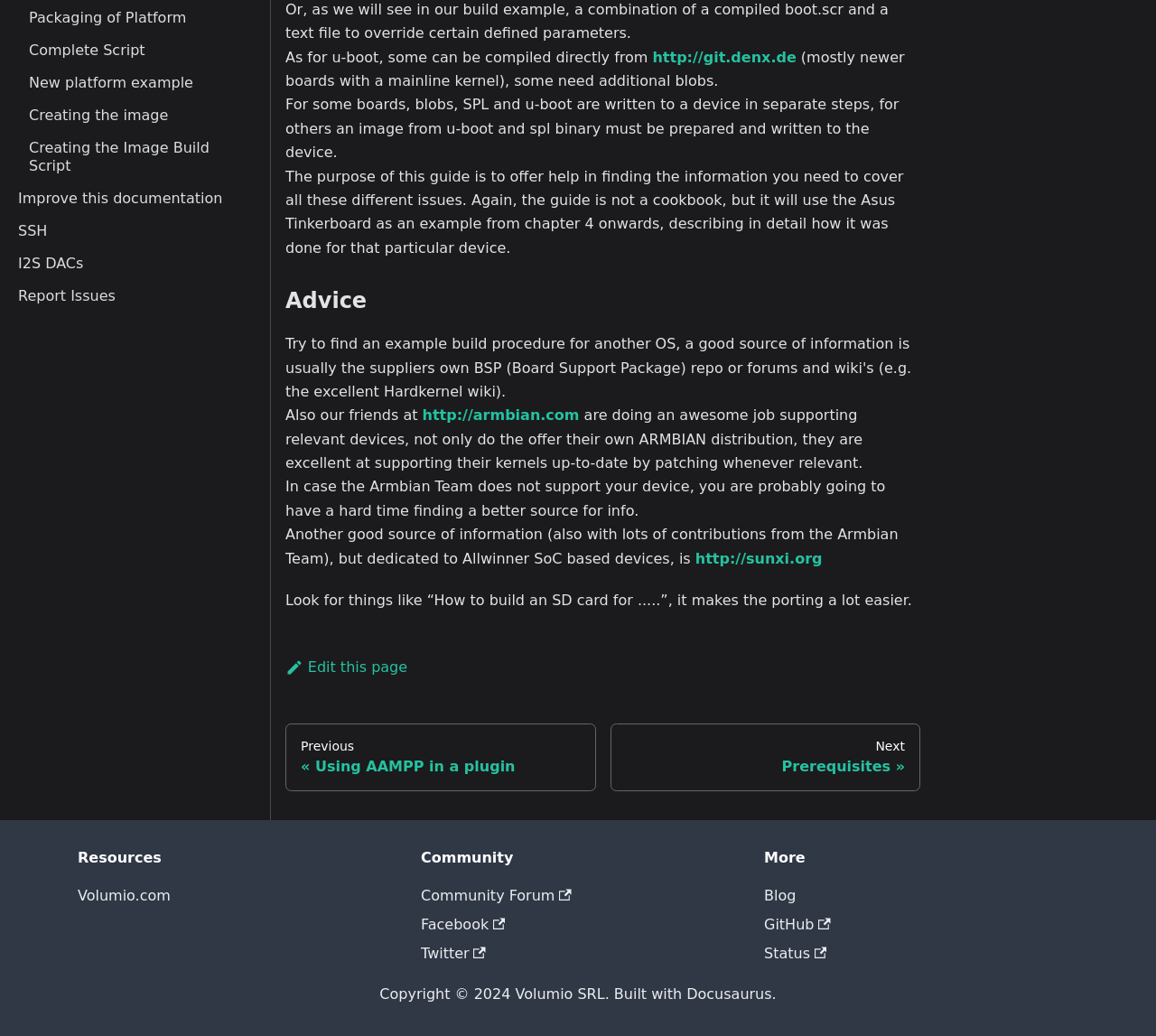Please find the bounding box for the UI component described as follows: "Twitter".

[0.364, 0.912, 0.42, 0.929]